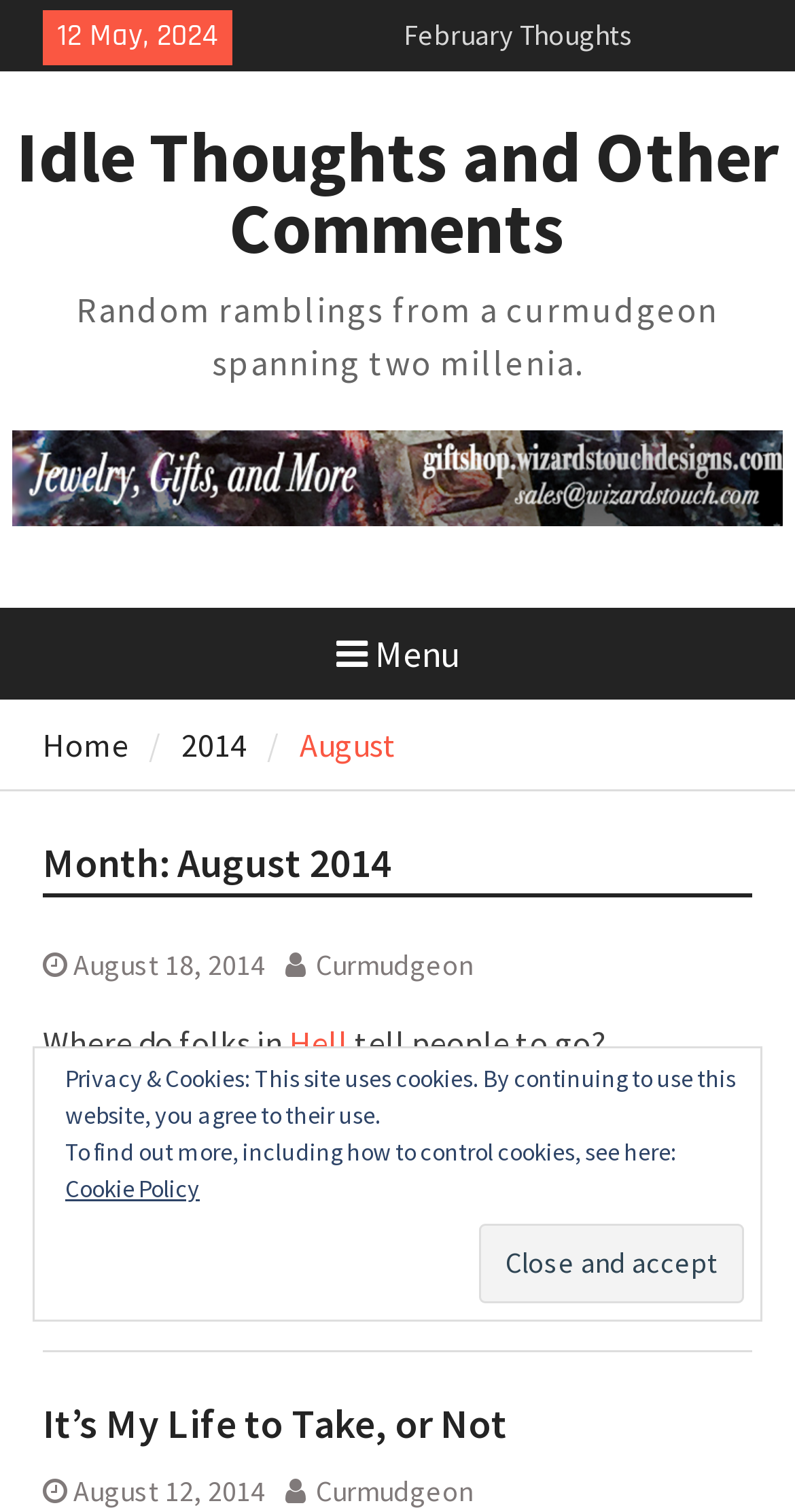How many static texts are in the footer section?
Refer to the image and answer the question using a single word or phrase.

3